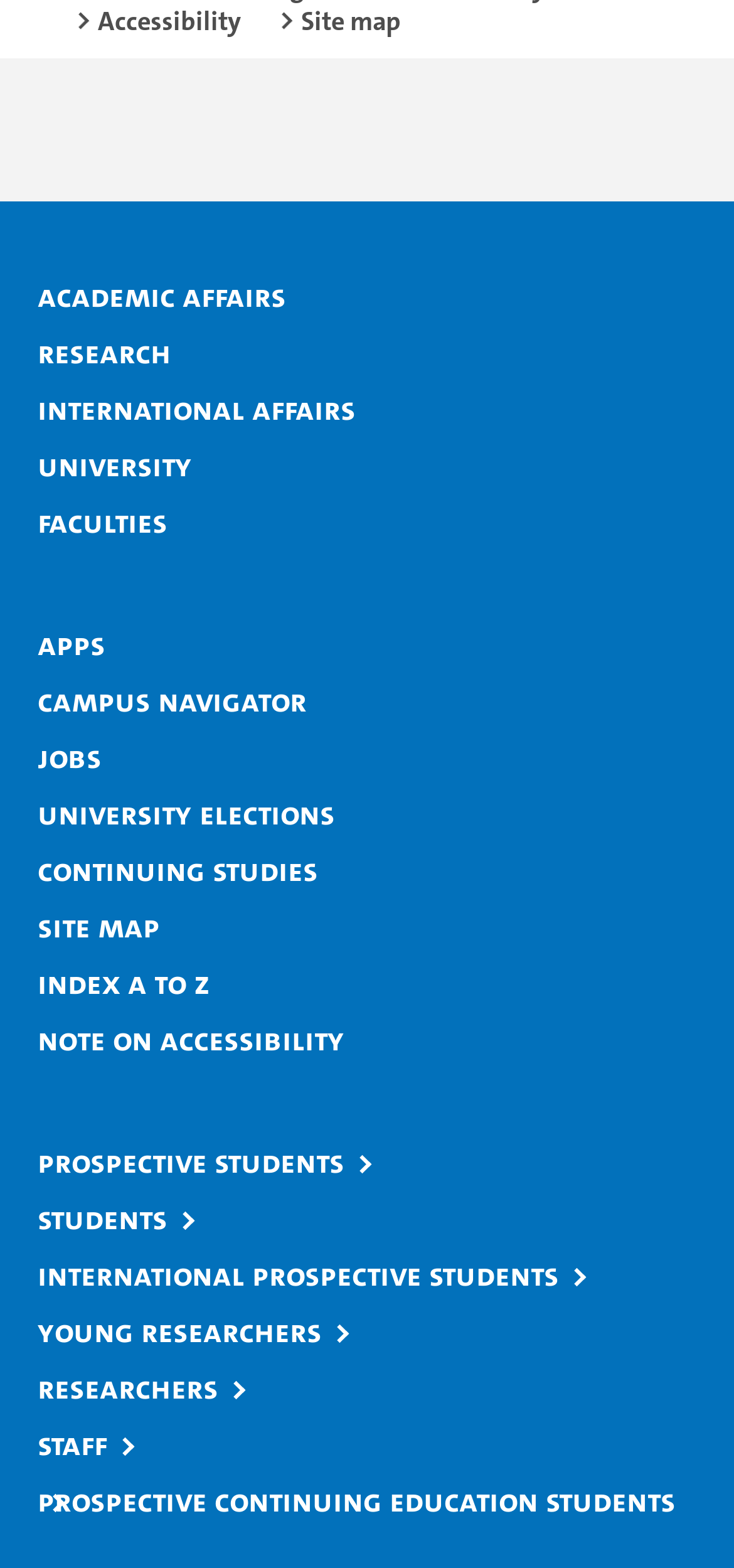Identify the bounding box coordinates of the element that should be clicked to fulfill this task: "Go to University". The coordinates should be provided as four float numbers between 0 and 1, i.e., [left, top, right, bottom].

[0.051, 0.283, 0.303, 0.309]